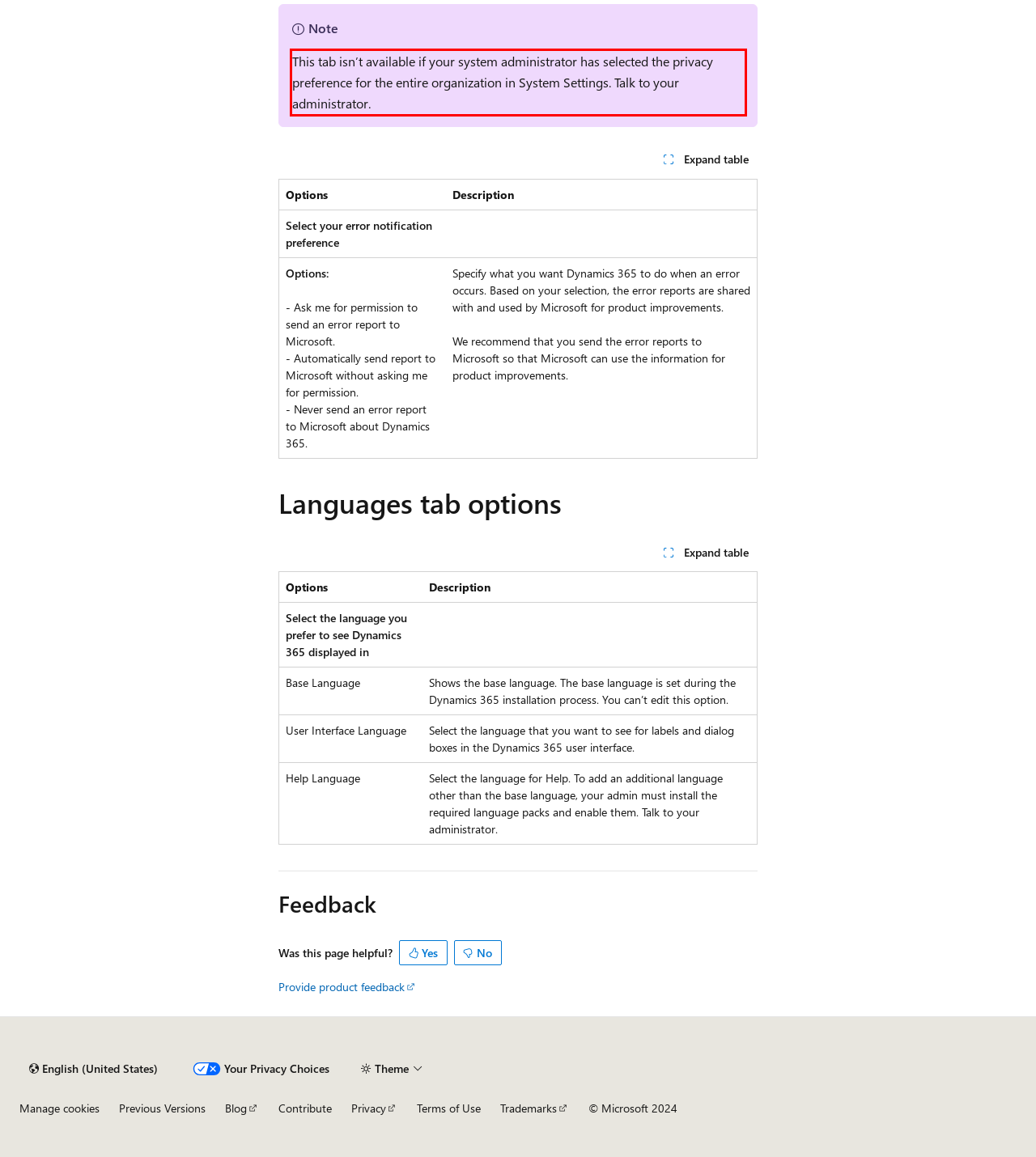Please identify and extract the text content from the UI element encased in a red bounding box on the provided webpage screenshot.

This tab isn’t available if your system administrator has selected the privacy preference for the entire organization in System Settings. Talk to your administrator.